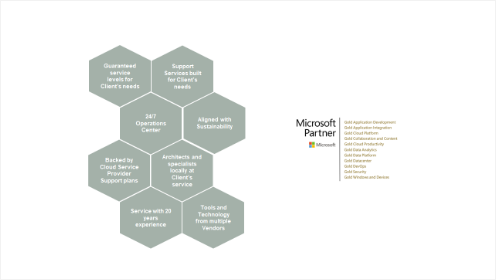Offer an in-depth description of the image shown.

The image features a series of hexagonal icons arranged in a visually appealing layout, highlighting key benefits and features of the Managed Services for Azure offering by Knowit AB. Each hexagon contains concise phrases that emphasize the strengths of their services, such as "Guaranteed service levels for Client's needs", "24/7 Operations Center", and "Support Services built for Client's needs". 

On the right side, there is a Microsoft Partner logo, illustrating Knowit AB's credentials and partnerships within the Microsoft ecosystem. Below the logo, a list of Microsoft Gold competencies is displayed, signifying their expertise in areas such as Application Development, Cloud Platform, and Data Analytics. This visual presentation effectively communicates the company's commitment to providing tailored, high-quality support for Azure, reflecting both their operational readiness and alignment with sustainability goals.